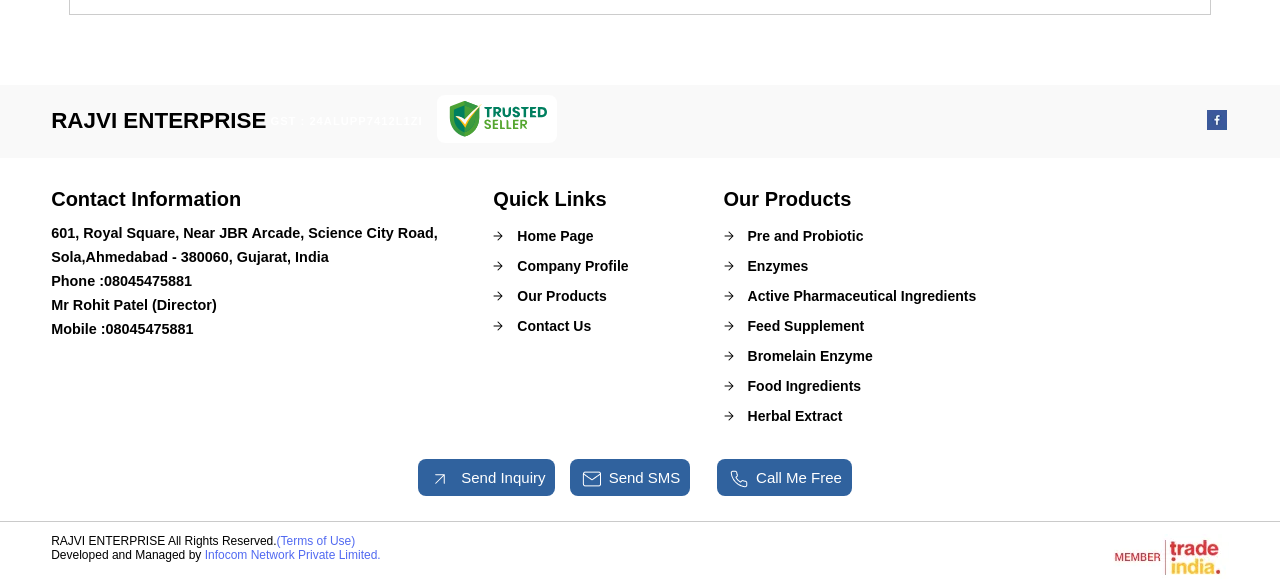Indicate the bounding box coordinates of the element that needs to be clicked to satisfy the following instruction: "Call Me Free". The coordinates should be four float numbers between 0 and 1, i.e., [left, top, right, bottom].

[0.56, 0.788, 0.666, 0.851]